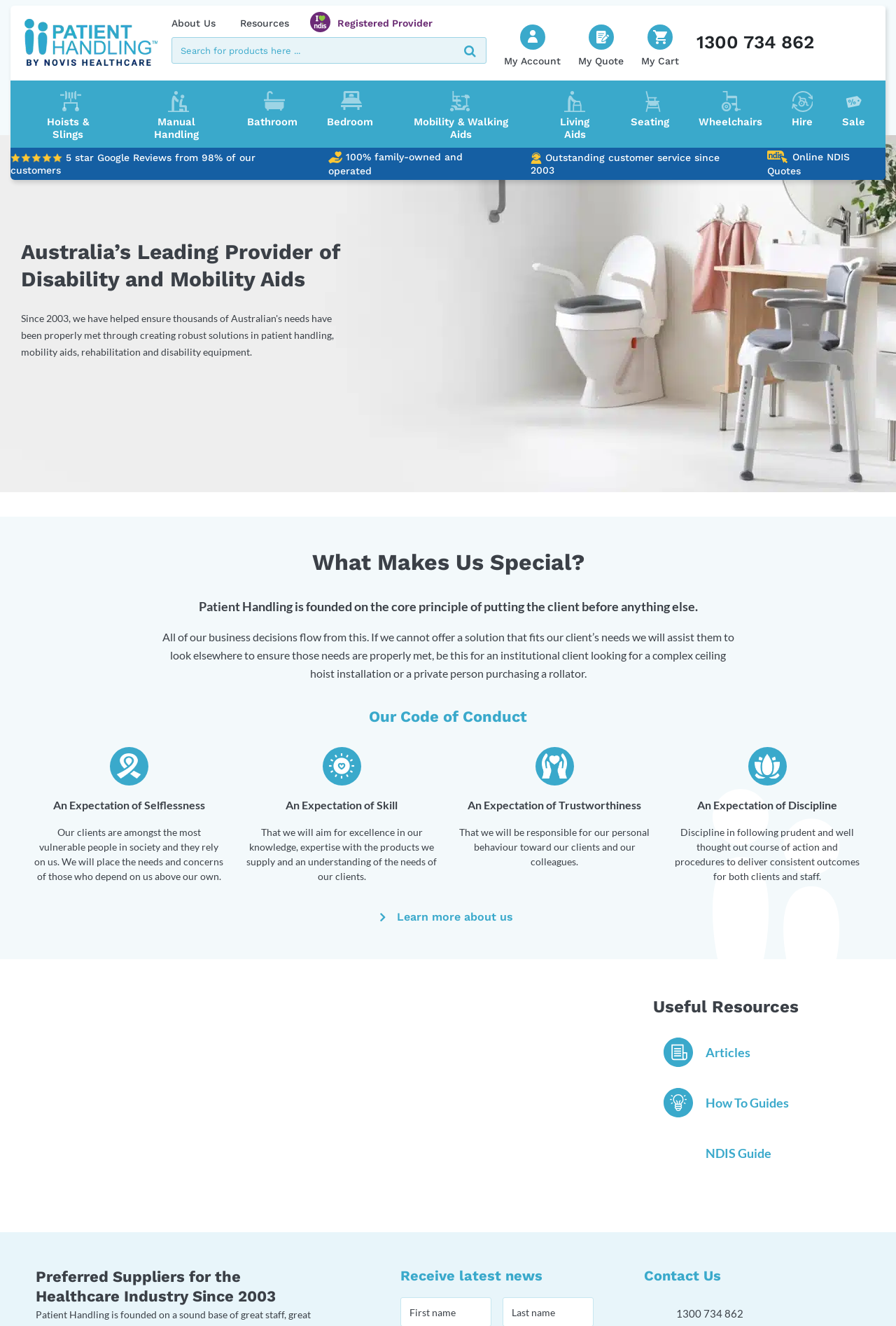Please identify the bounding box coordinates of the clickable area that will fulfill the following instruction: "View My Account". The coordinates should be in the format of four float numbers between 0 and 1, i.e., [left, top, right, bottom].

[0.562, 0.025, 0.626, 0.05]